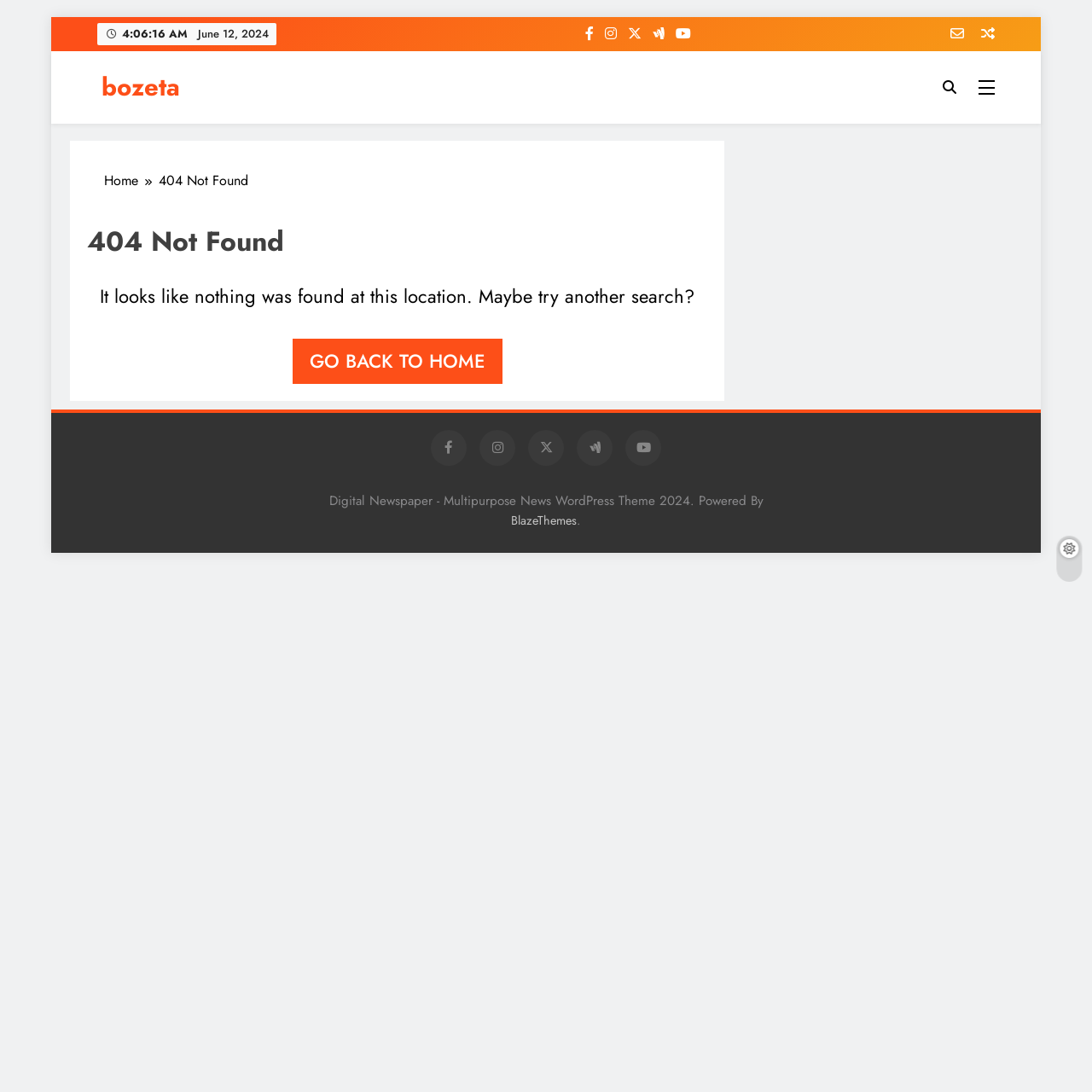Provide a single word or phrase to answer the given question: 
How many social media links are displayed in the footer?

6